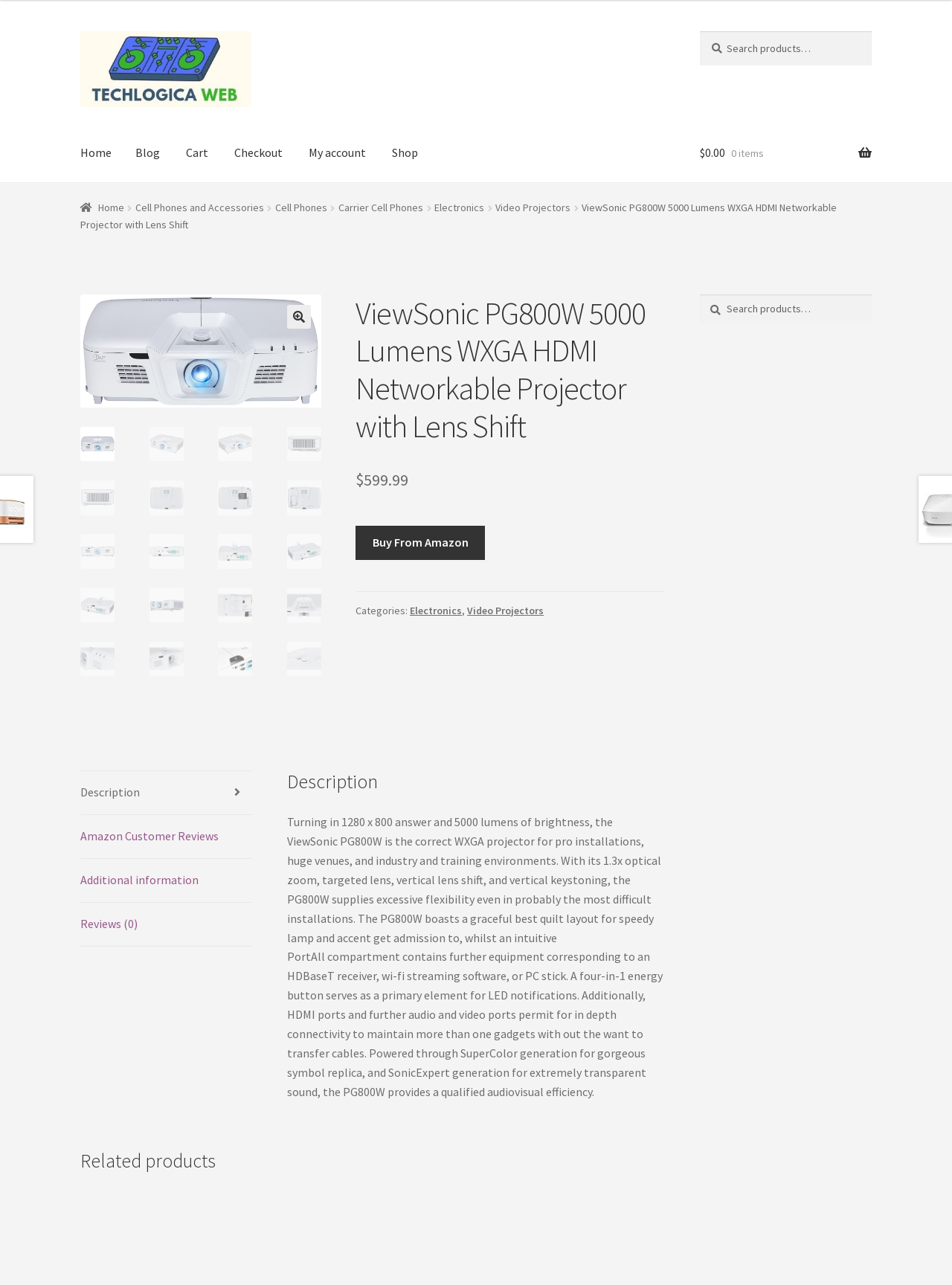With reference to the image, please provide a detailed answer to the following question: How many HDMI ports does the ViewSonic PG800W projector have?

The answer can be found in the product description where it says 'HDMI ports and further audio and video ports permit for in depth connectivity to maintain more than one gadgets with out the want to transfer cables'.